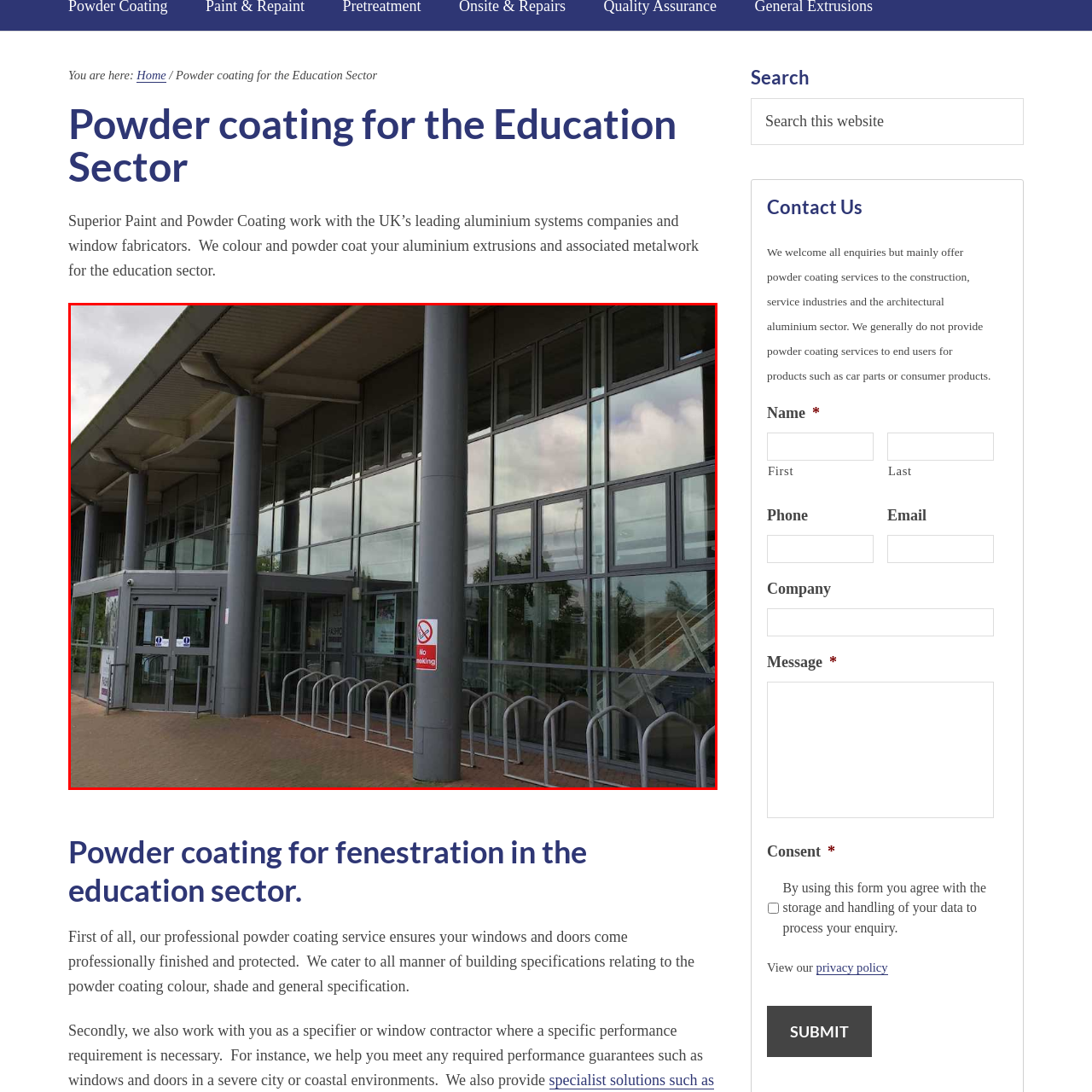What is the purpose of the no smoking sign?
Check the image inside the red bounding box and provide your answer in a single word or short phrase.

Health and safety regulations